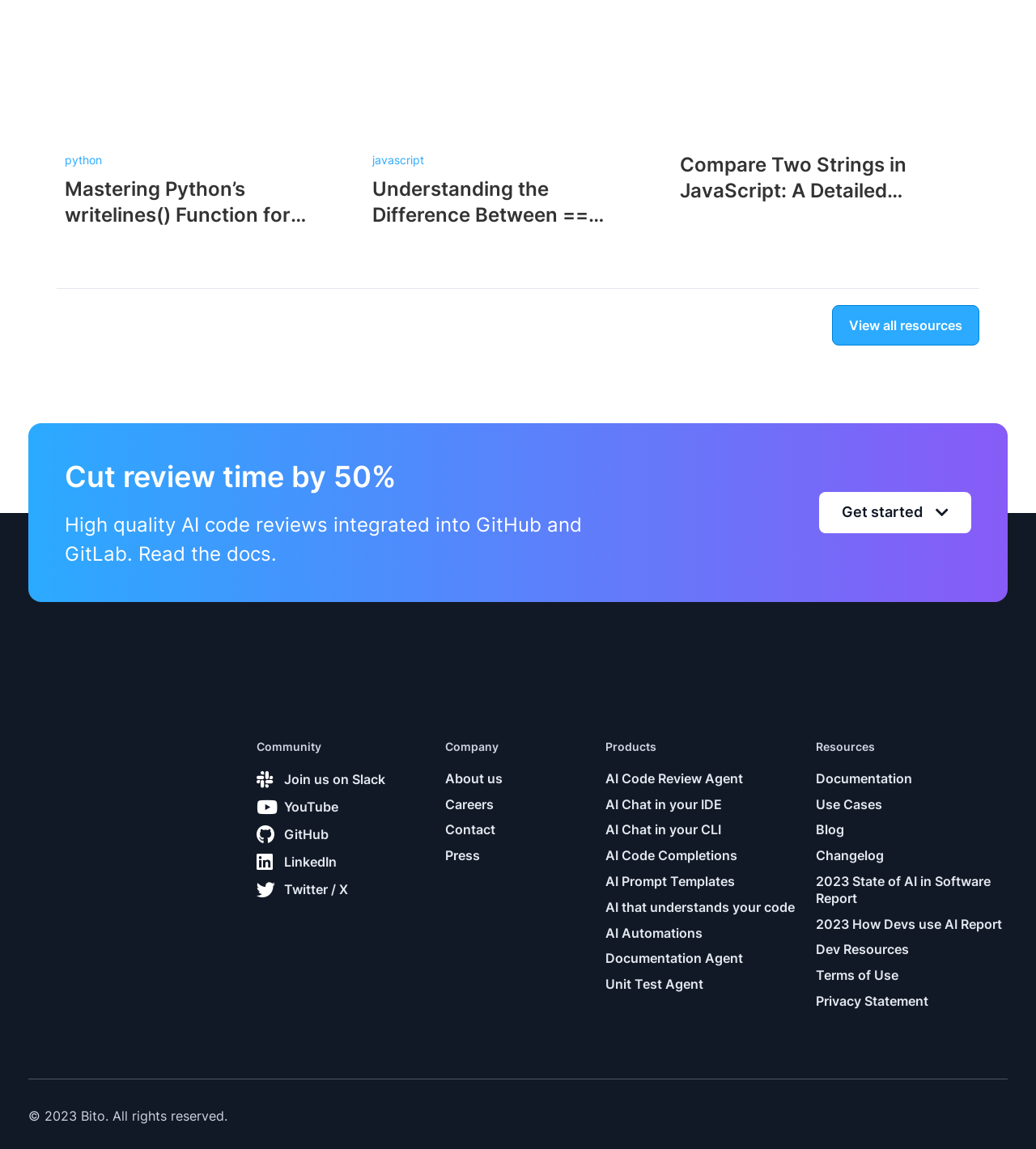What is the main topic of the webpage?
Refer to the image and answer the question using a single word or phrase.

AI and coding